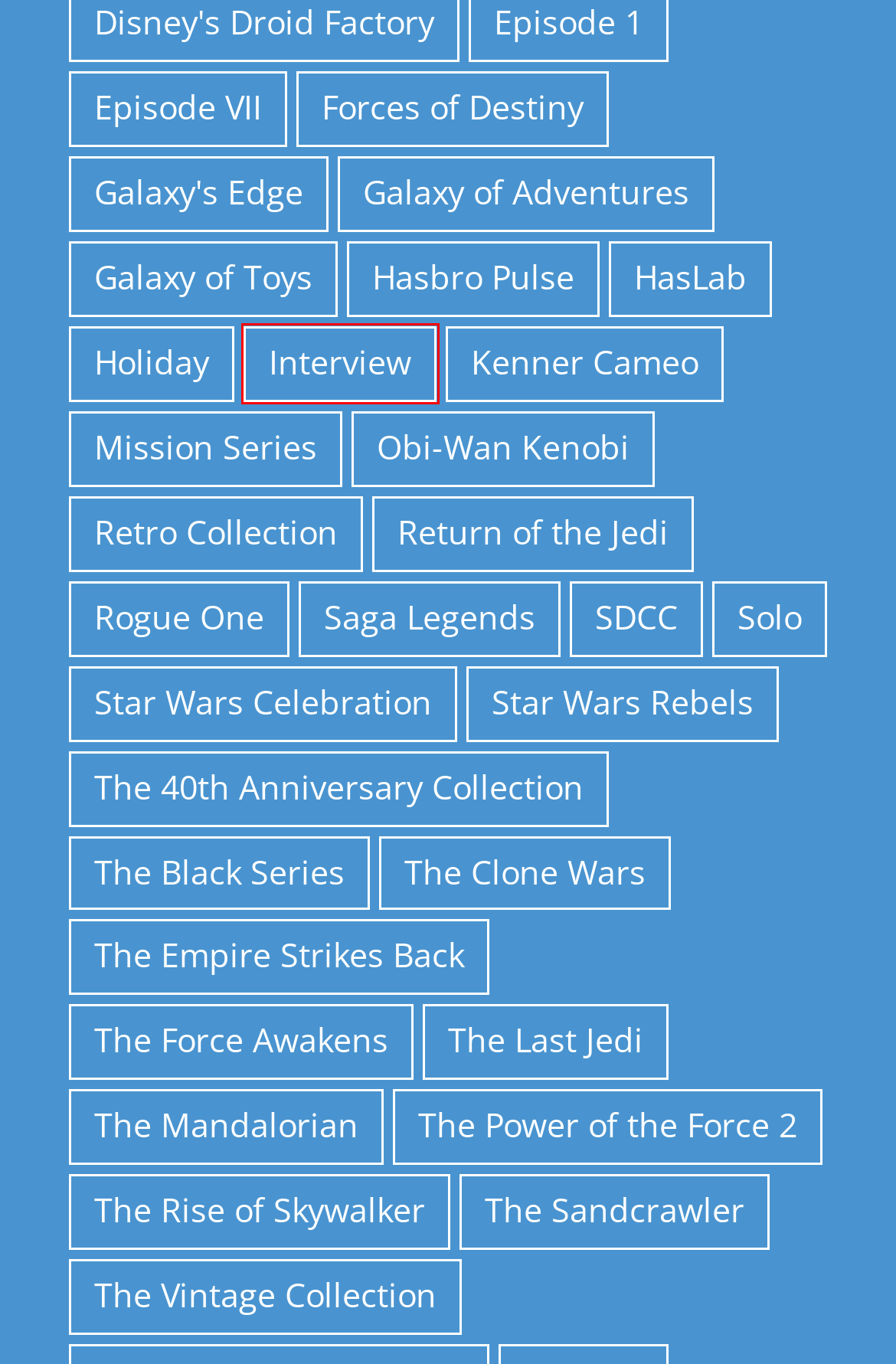A screenshot of a webpage is given with a red bounding box around a UI element. Choose the description that best matches the new webpage shown after clicking the element within the red bounding box. Here are the candidates:
A. SDCC – From 4-LOM to Zuckuss.com
B. The Power of the Force 2 – From 4-LOM to Zuckuss.com
C. The Mandalorian – From 4-LOM to Zuckuss.com
D. The Clone Wars – From 4-LOM to Zuckuss.com
E. The Empire Strikes Back – From 4-LOM to Zuckuss.com
F. Rogue One – From 4-LOM to Zuckuss.com
G. Forces of Destiny – From 4-LOM to Zuckuss.com
H. Interview – From 4-LOM to Zuckuss.com

H